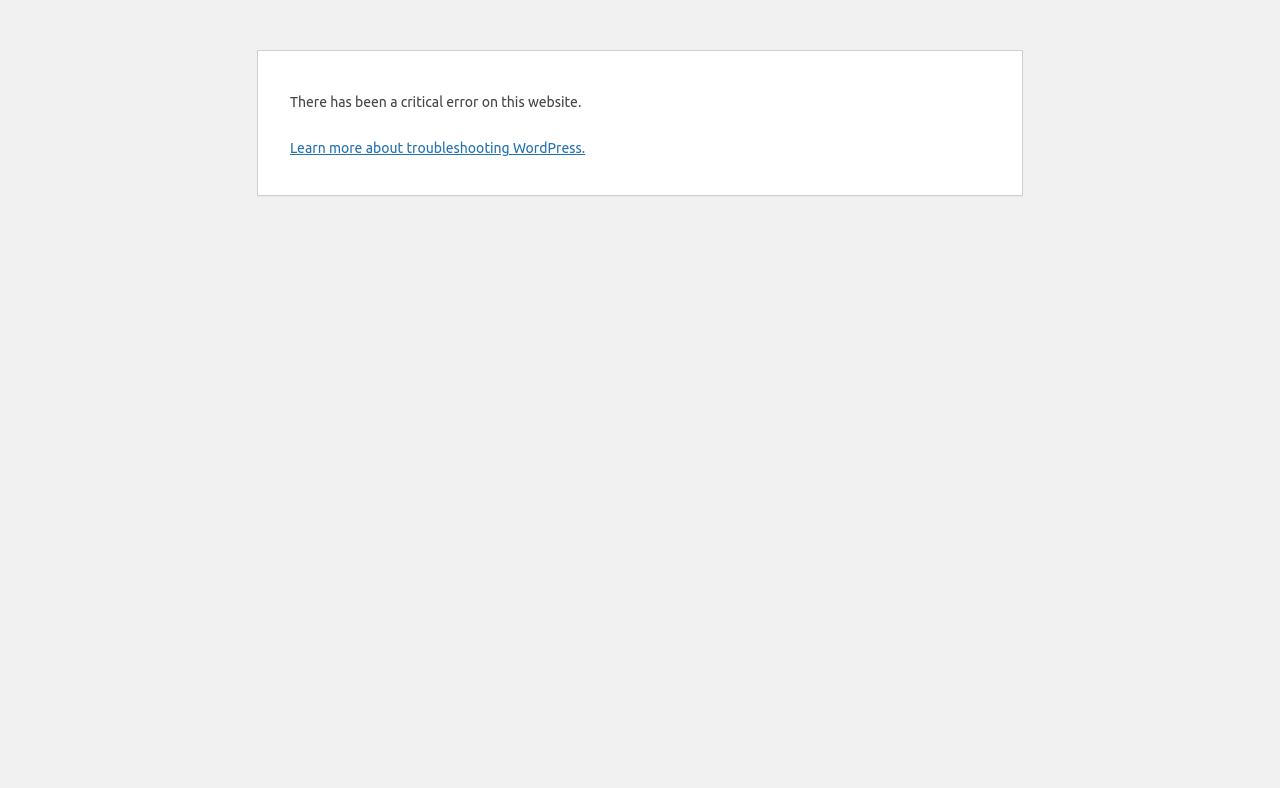Find and provide the bounding box coordinates for the UI element described here: "Learn more about troubleshooting WordPress.". The coordinates should be given as four float numbers between 0 and 1: [left, top, right, bottom].

[0.227, 0.178, 0.457, 0.198]